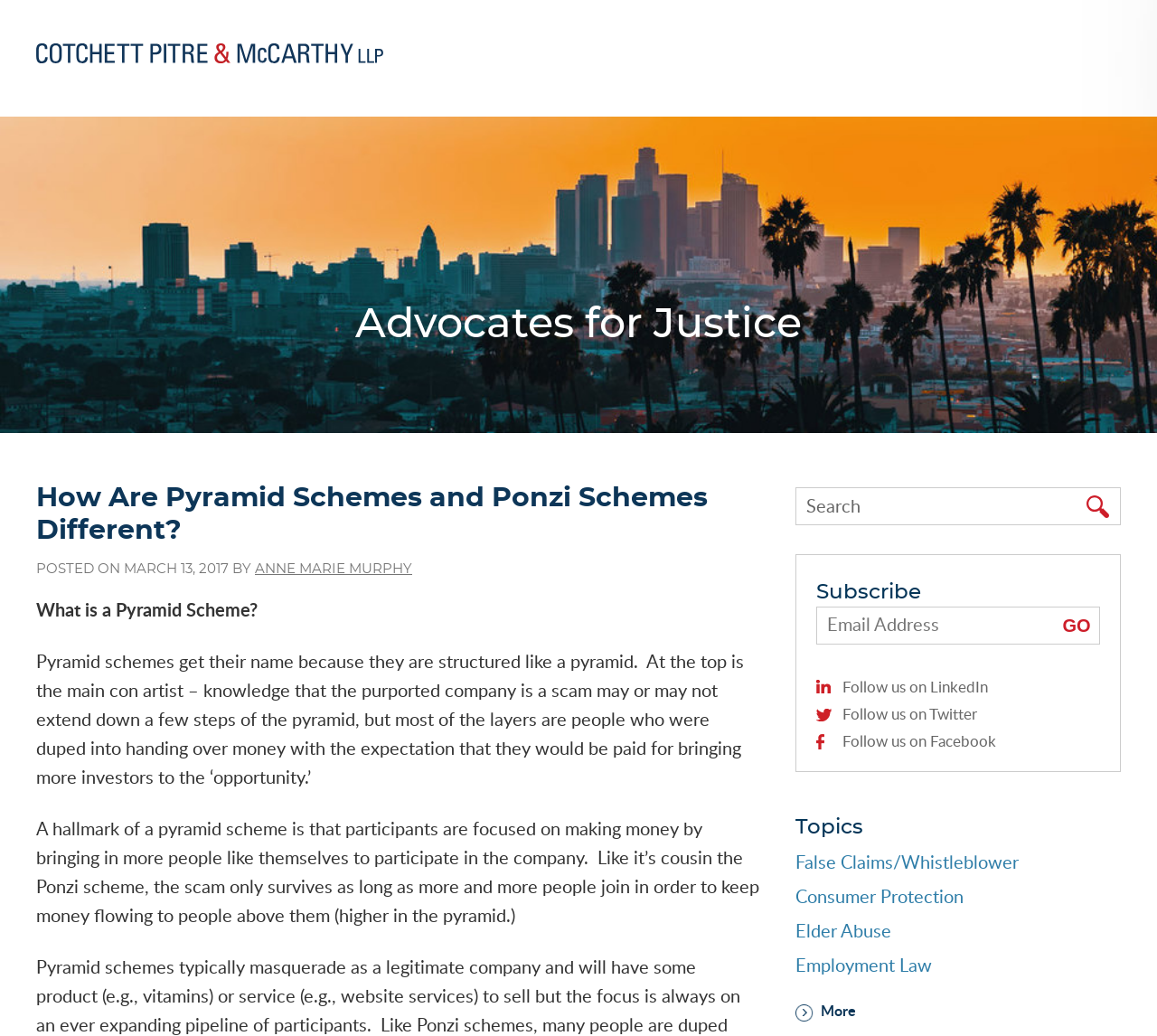Based on the element description "alt="Cotchett, Pitre & McCarthy, LLP"", predict the bounding box coordinates of the UI element.

[0.031, 0.042, 0.331, 0.061]